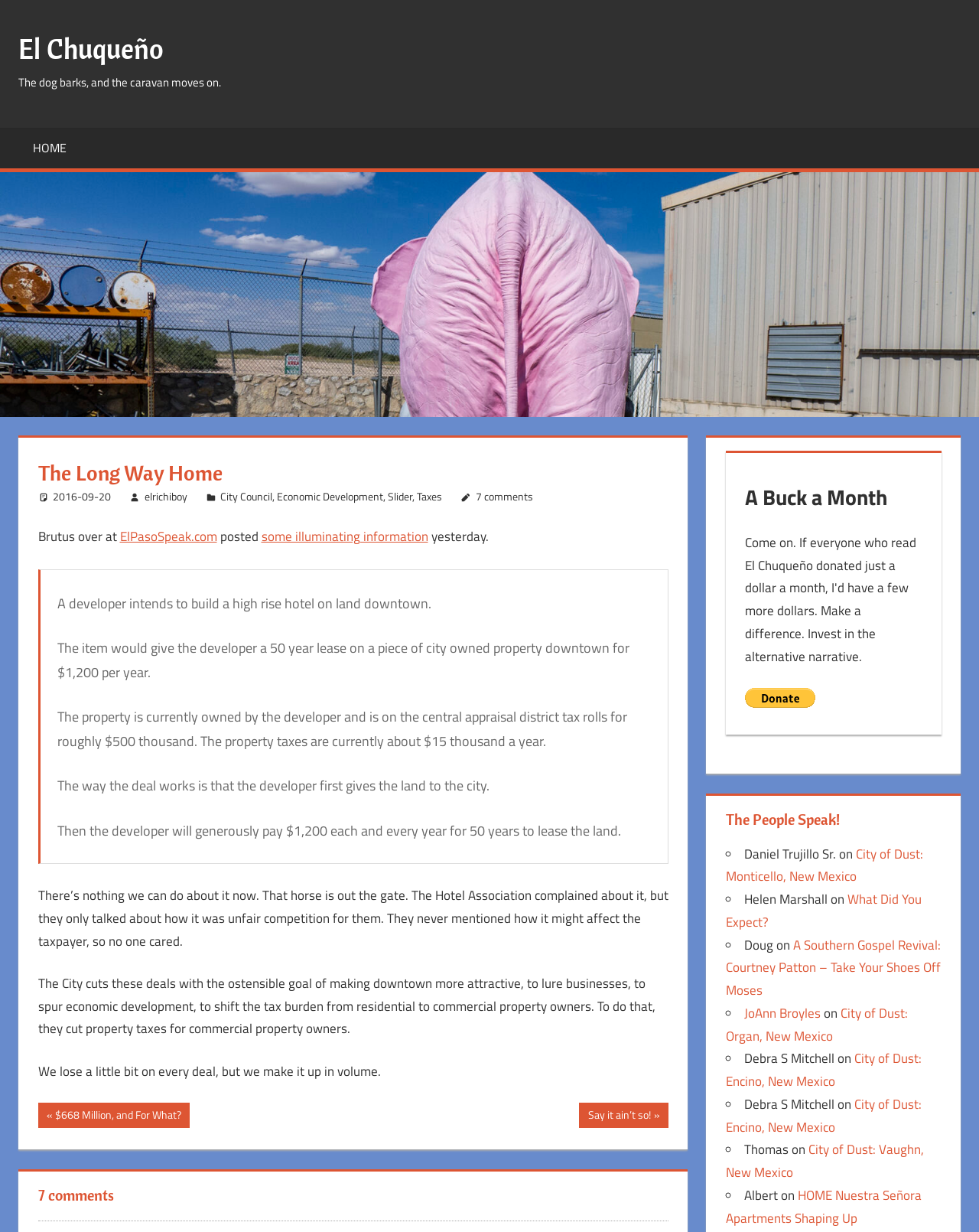Please predict the bounding box coordinates of the element's region where a click is necessary to complete the following instruction: "Click the 'HOME' link". The coordinates should be represented by four float numbers between 0 and 1, i.e., [left, top, right, bottom].

[0.019, 0.104, 0.083, 0.137]